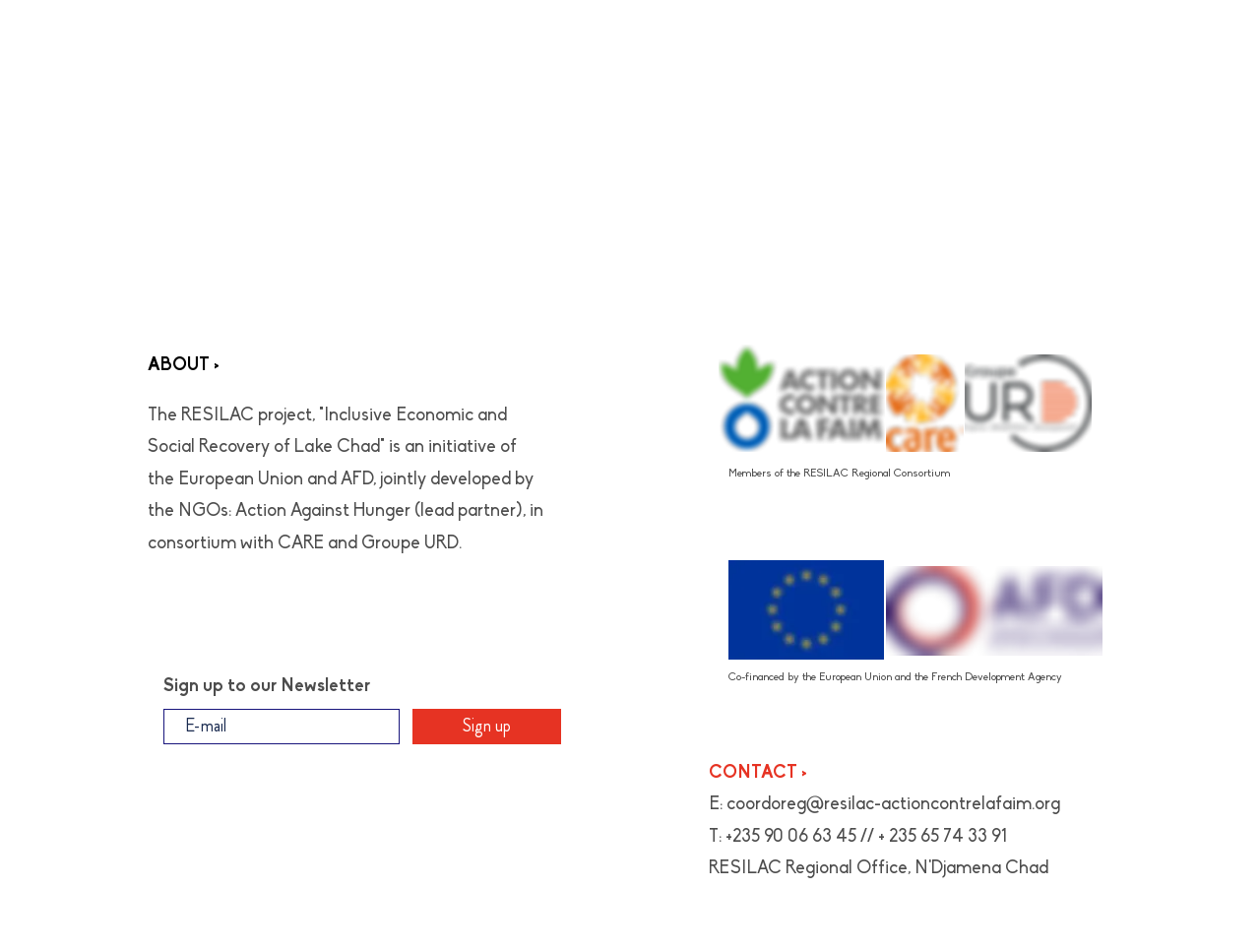Identify the bounding box for the described UI element: "Sign up".

[0.327, 0.744, 0.445, 0.781]